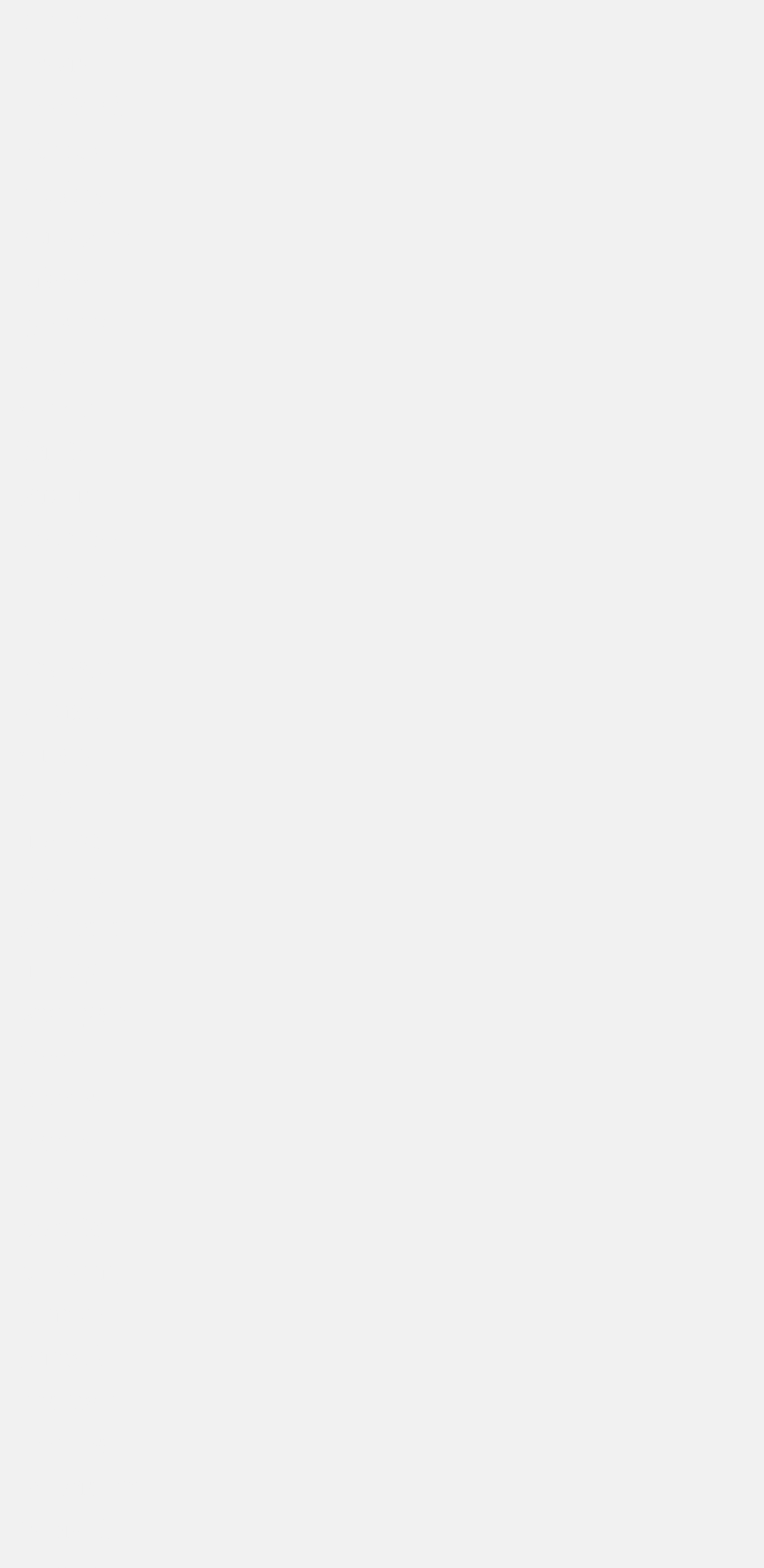Please identify the bounding box coordinates of the clickable element to fulfill the following instruction: "go to plushog". The coordinates should be four float numbers between 0 and 1, i.e., [left, top, right, bottom].

[0.025, 0.113, 0.147, 0.133]